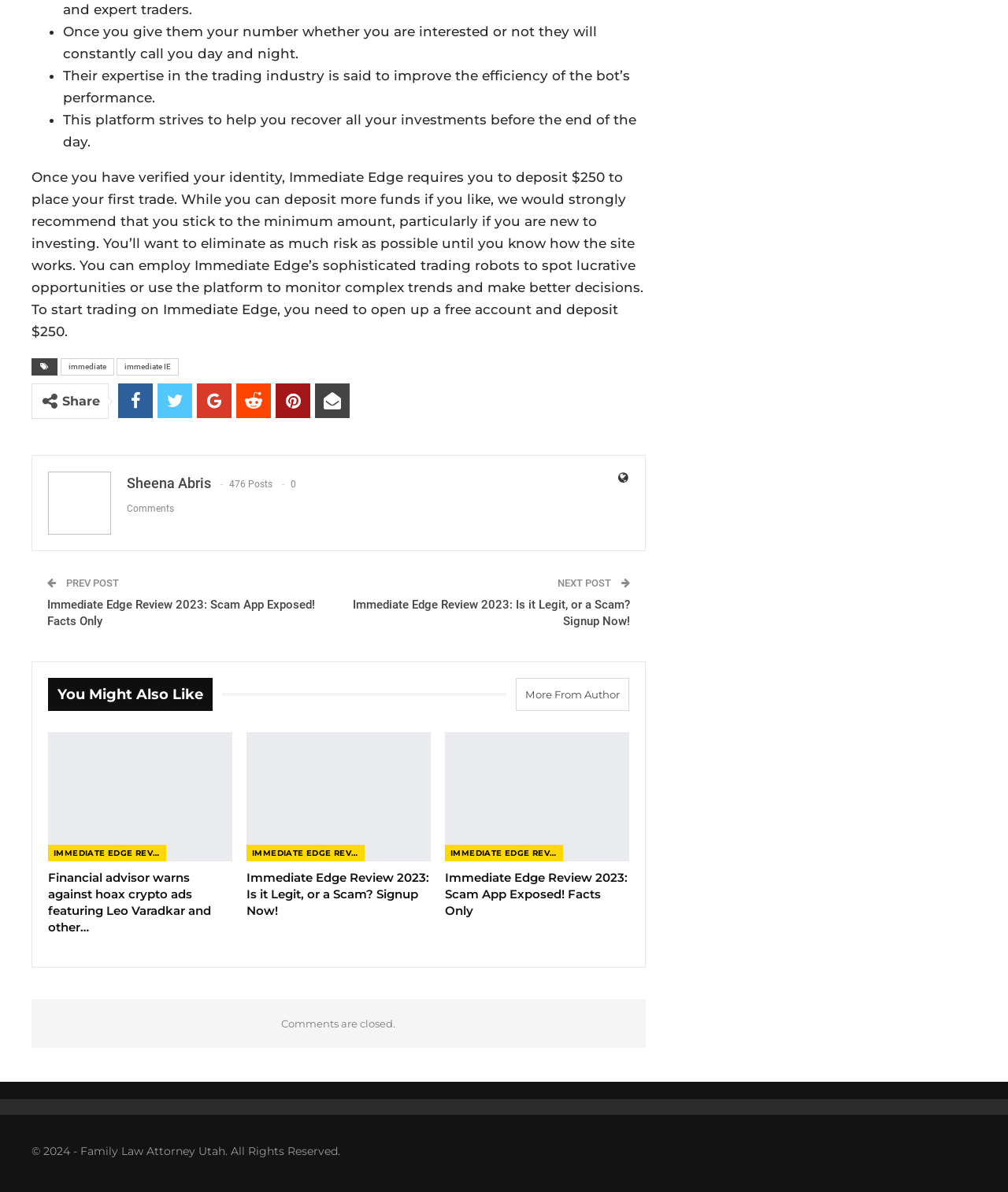Examine the image carefully and respond to the question with a detailed answer: 
How many posts has Sheena Abris written?

The webpage mentions '476 Posts' next to the author's name 'Sheena Abris', indicating that she has written 476 posts.